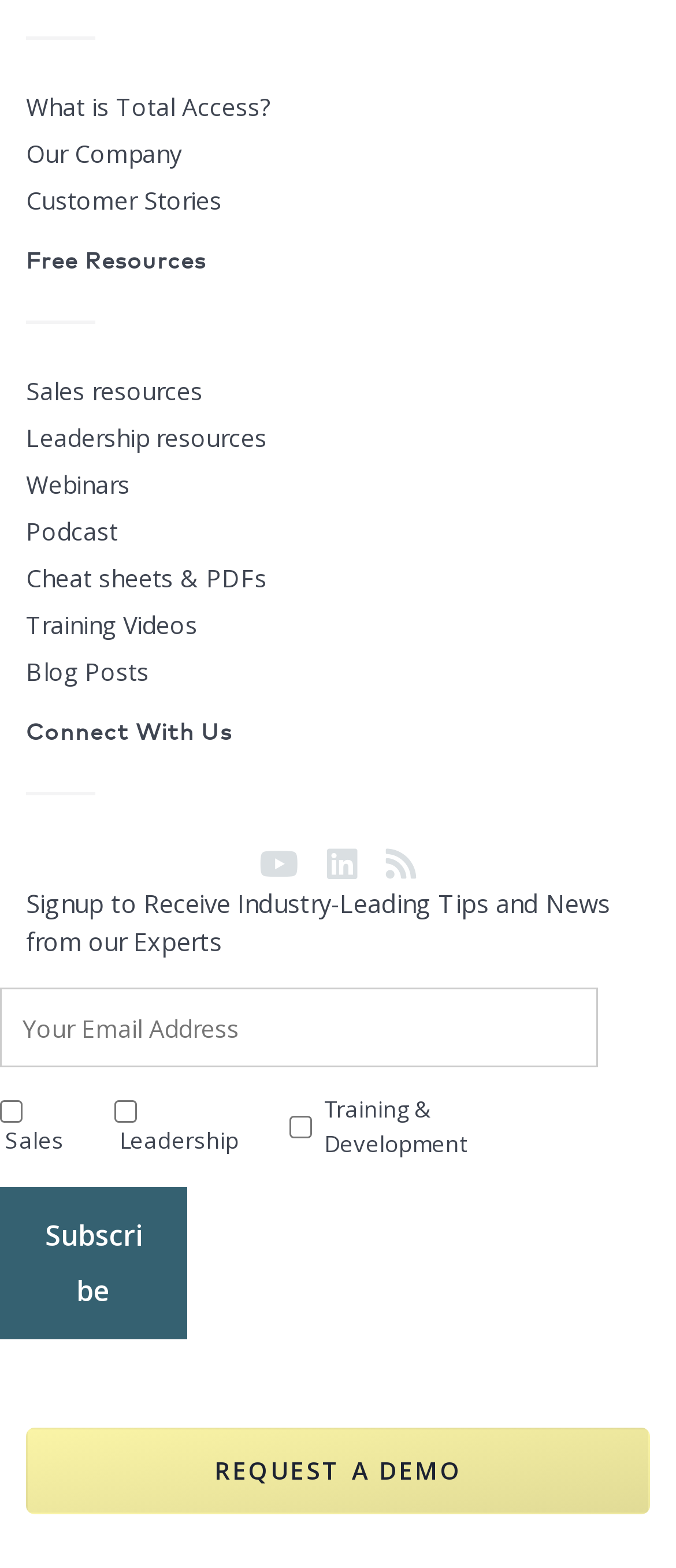How many checkboxes are there?
Look at the image and respond with a single word or a short phrase.

3